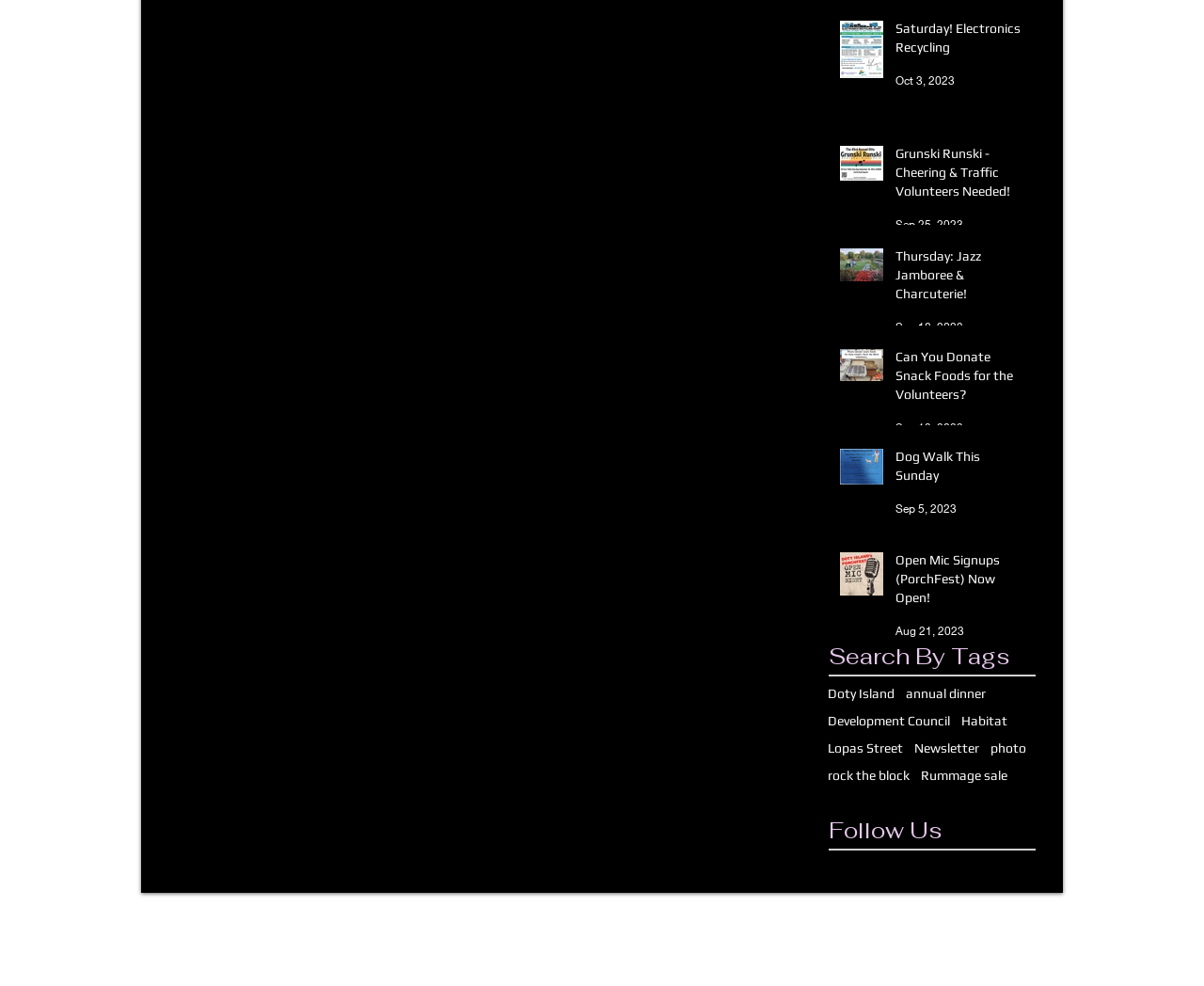Please determine the bounding box coordinates of the clickable area required to carry out the following instruction: "Read about Grunski Runski - Cheering & Traffic Volunteers Needed!". The coordinates must be four float numbers between 0 and 1, represented as [left, top, right, bottom].

[0.744, 0.147, 0.85, 0.211]